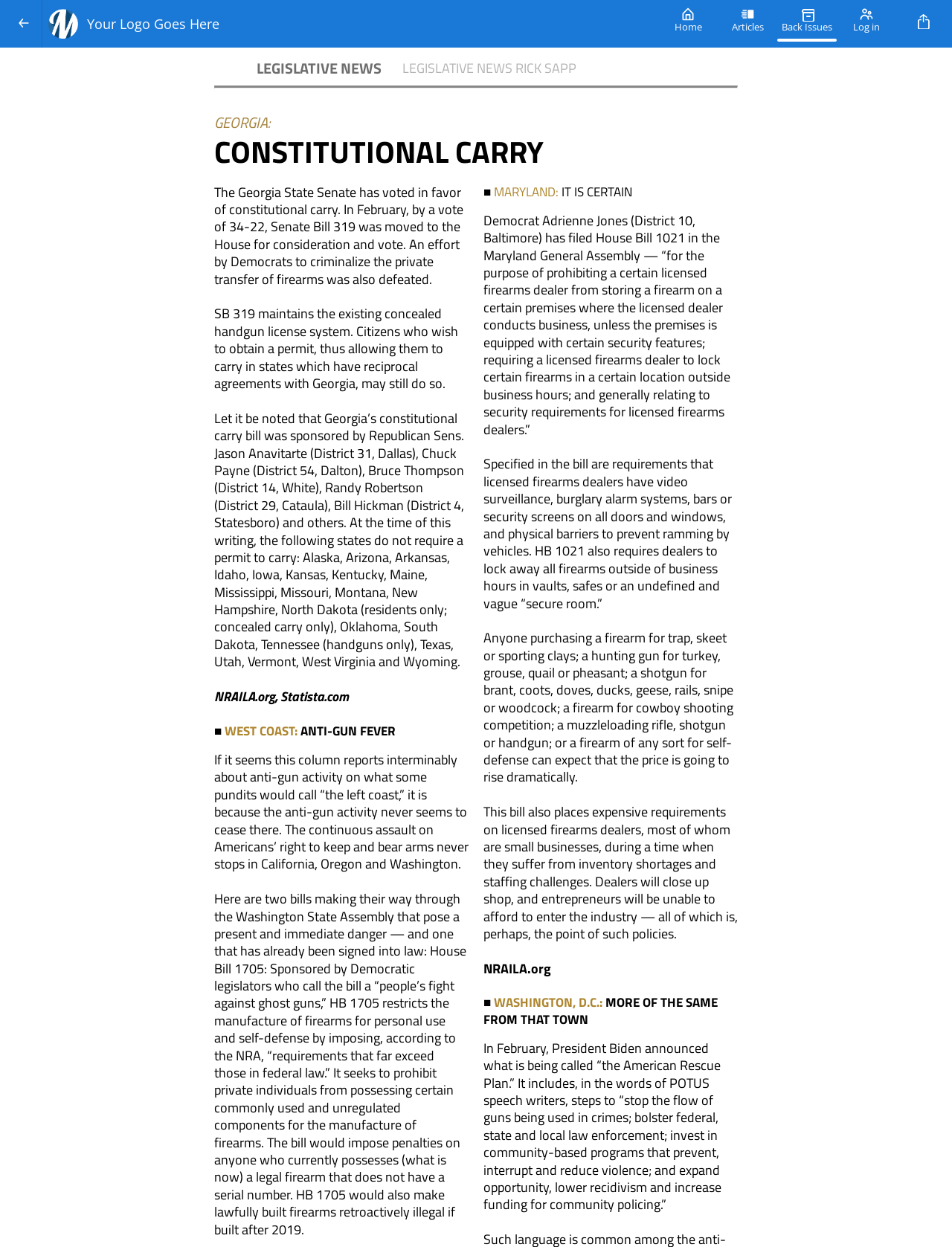Refer to the image and provide a thorough answer to this question:
How many links are there in the top navigation bar?

I counted the links in the top navigation bar, which are 'Home', 'Articles', 'Back Issues', 'Log in', and found that there are 5 links in total.